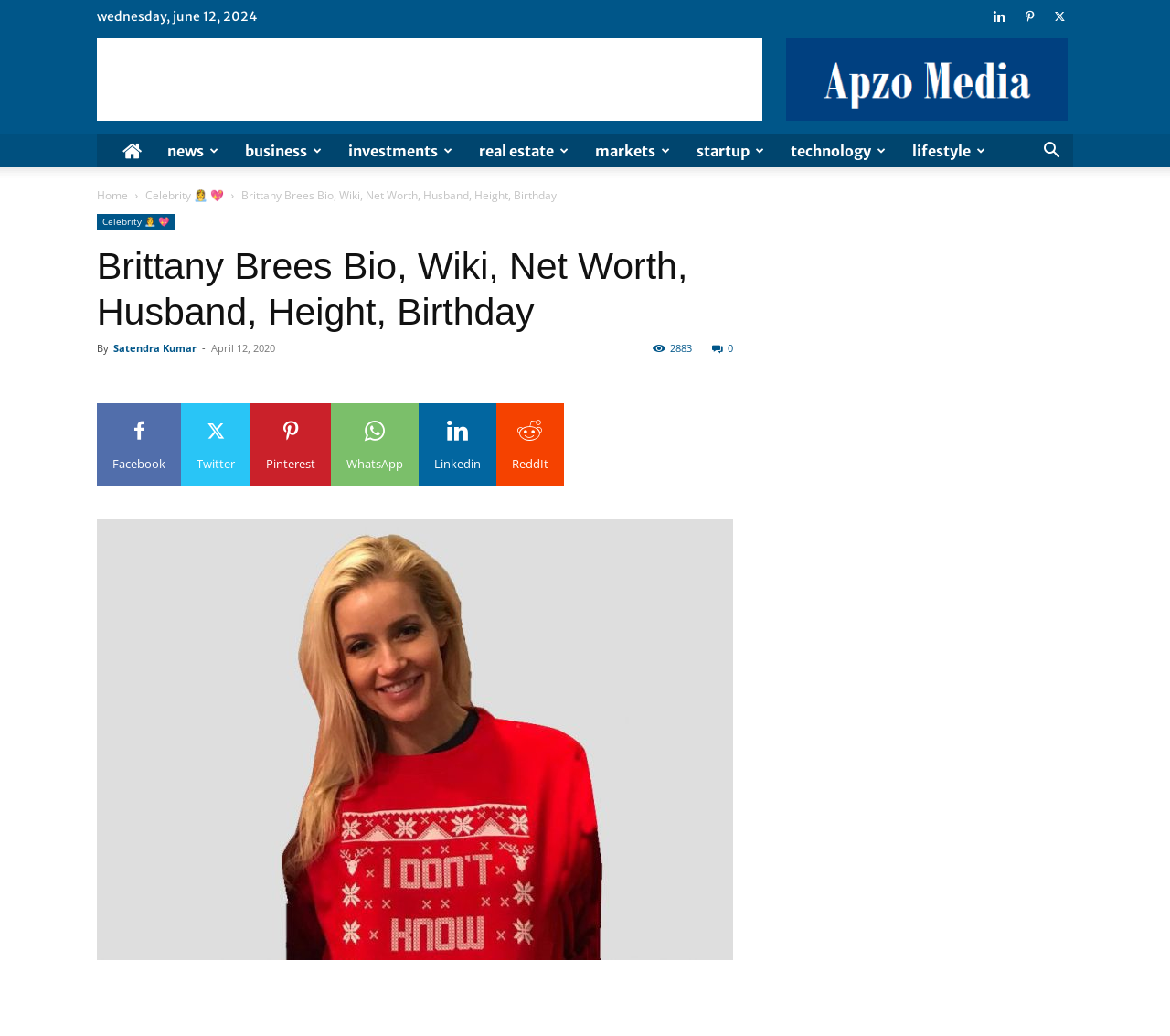Predict the bounding box coordinates of the UI element that matches this description: "Satendra Kumar". The coordinates should be in the format [left, top, right, bottom] with each value between 0 and 1.

[0.097, 0.329, 0.168, 0.342]